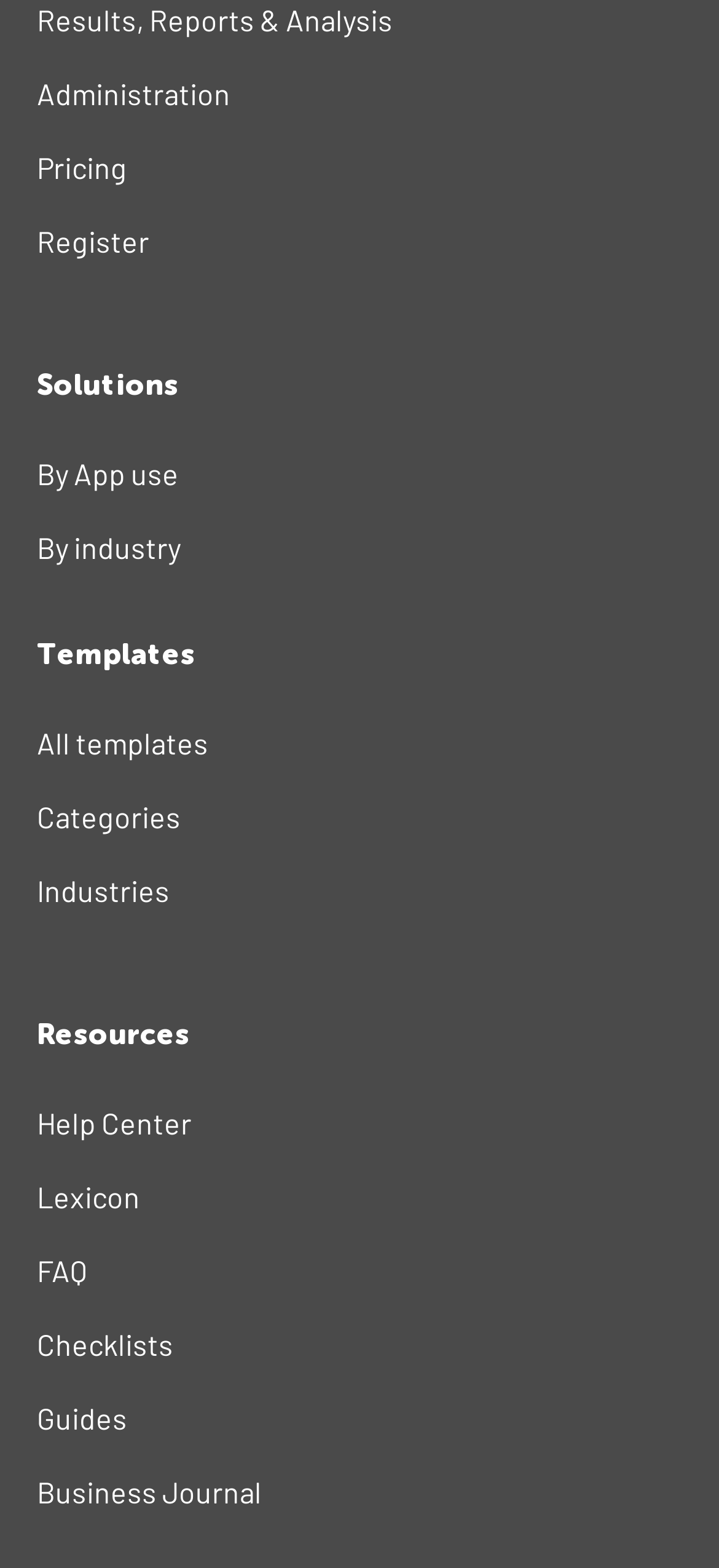Please identify the bounding box coordinates of the element on the webpage that should be clicked to follow this instruction: "View administration page". The bounding box coordinates should be given as four float numbers between 0 and 1, formatted as [left, top, right, bottom].

[0.051, 0.037, 0.546, 0.084]